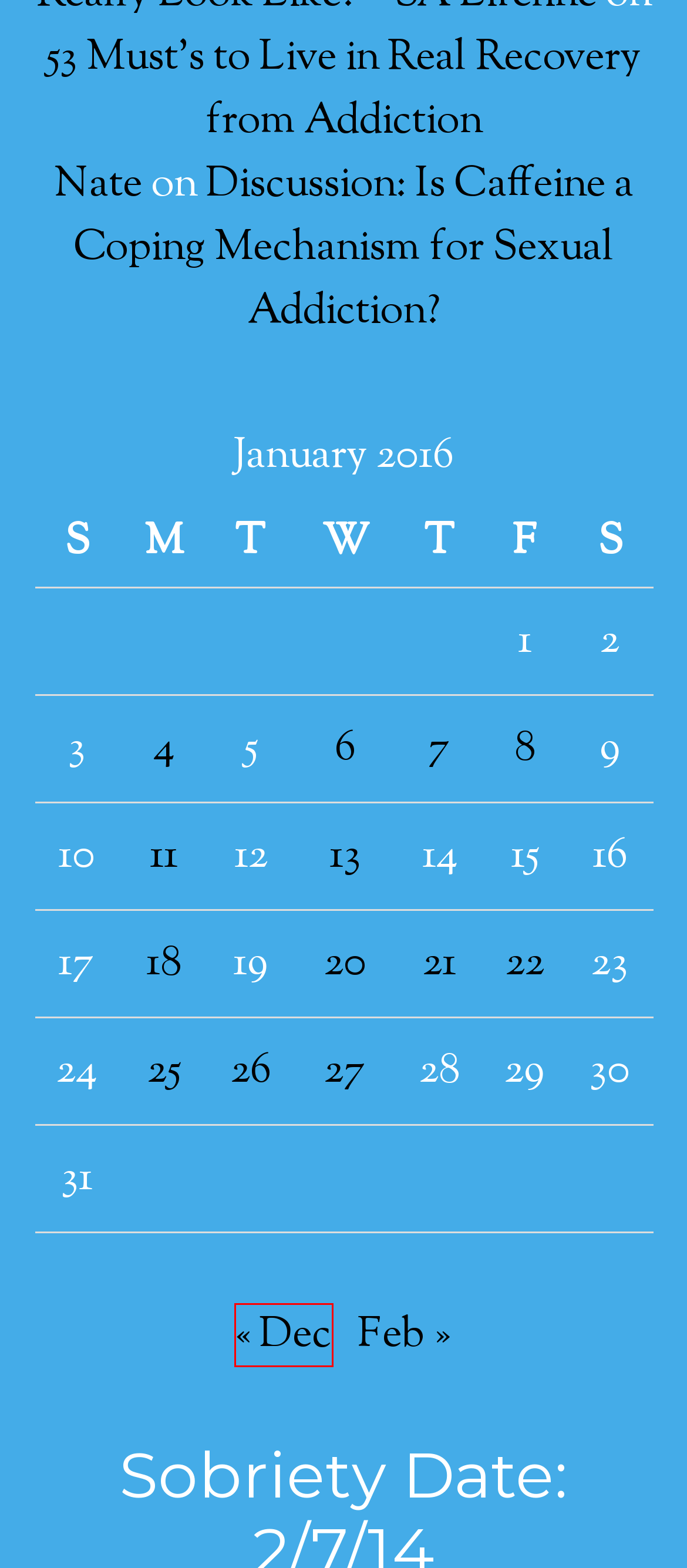Please examine the screenshot provided, which contains a red bounding box around a UI element. Select the webpage description that most accurately describes the new page displayed after clicking the highlighted element. Here are the candidates:
A. January 27, 2016 | AtonementToday.com
B. January 6, 2016 | AtonementToday.com
C. January 4, 2016 | AtonementToday.com
D. January 7, 2016 | AtonementToday.com
E. January 8, 2016 | AtonementToday.com
F. January 20, 2016 | AtonementToday.com
G. December 2015 | AtonementToday.com
H. January 21, 2016 | AtonementToday.com

G